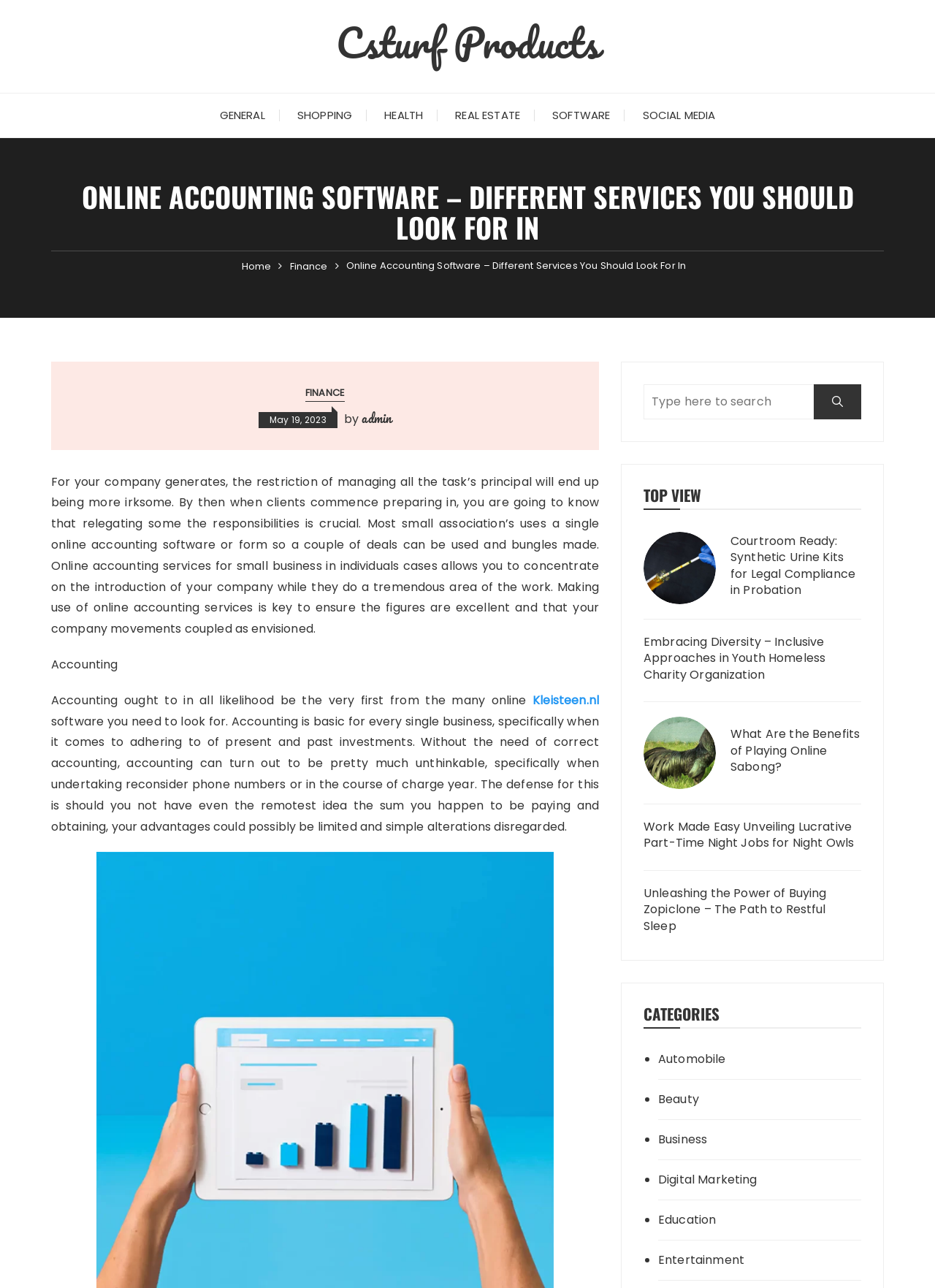Kindly determine the bounding box coordinates for the area that needs to be clicked to execute this instruction: "Browse the 'Business' category".

[0.704, 0.878, 0.878, 0.892]